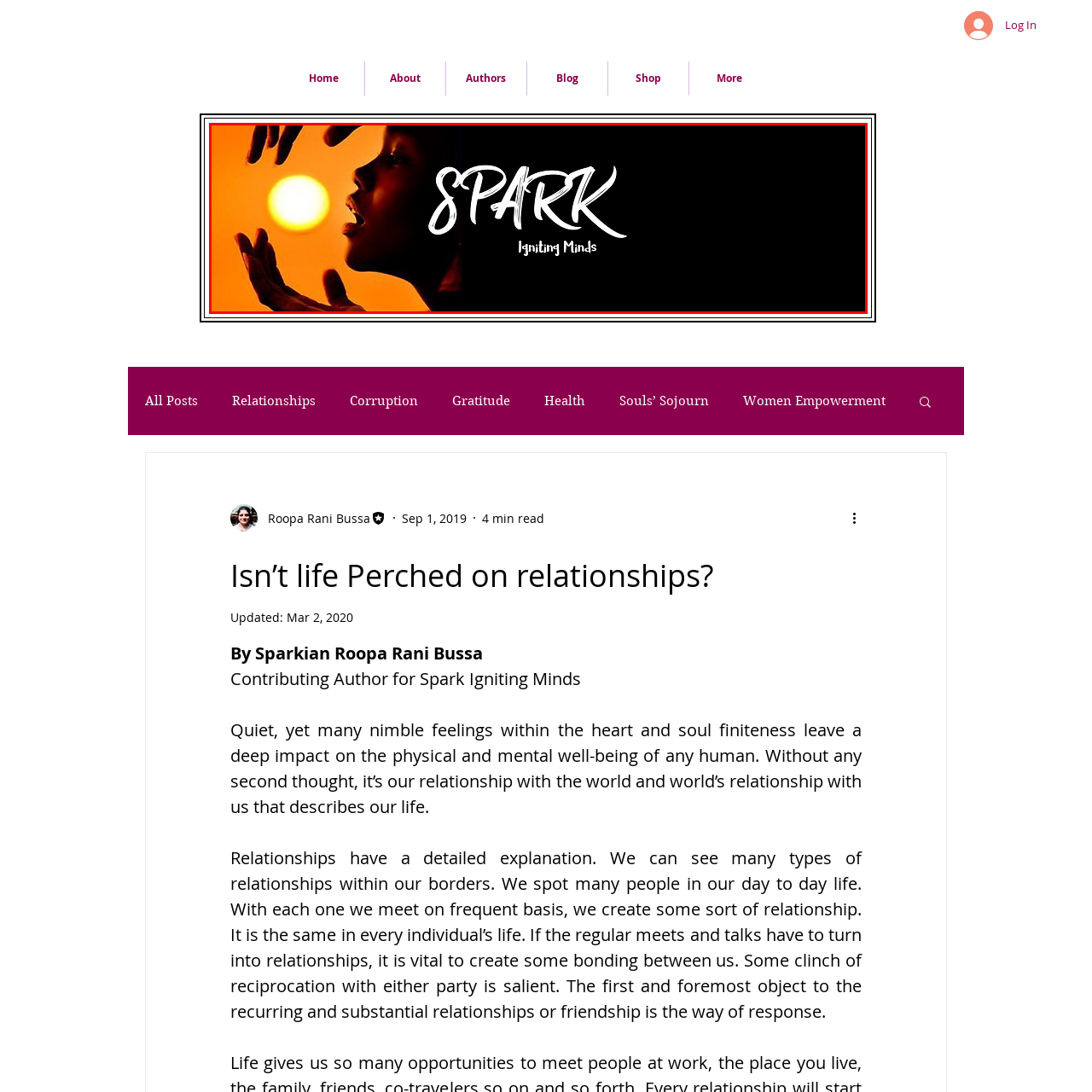Check the section outlined in red, What is the atmosphere of the image? Please reply with a single word or phrase.

Inviting